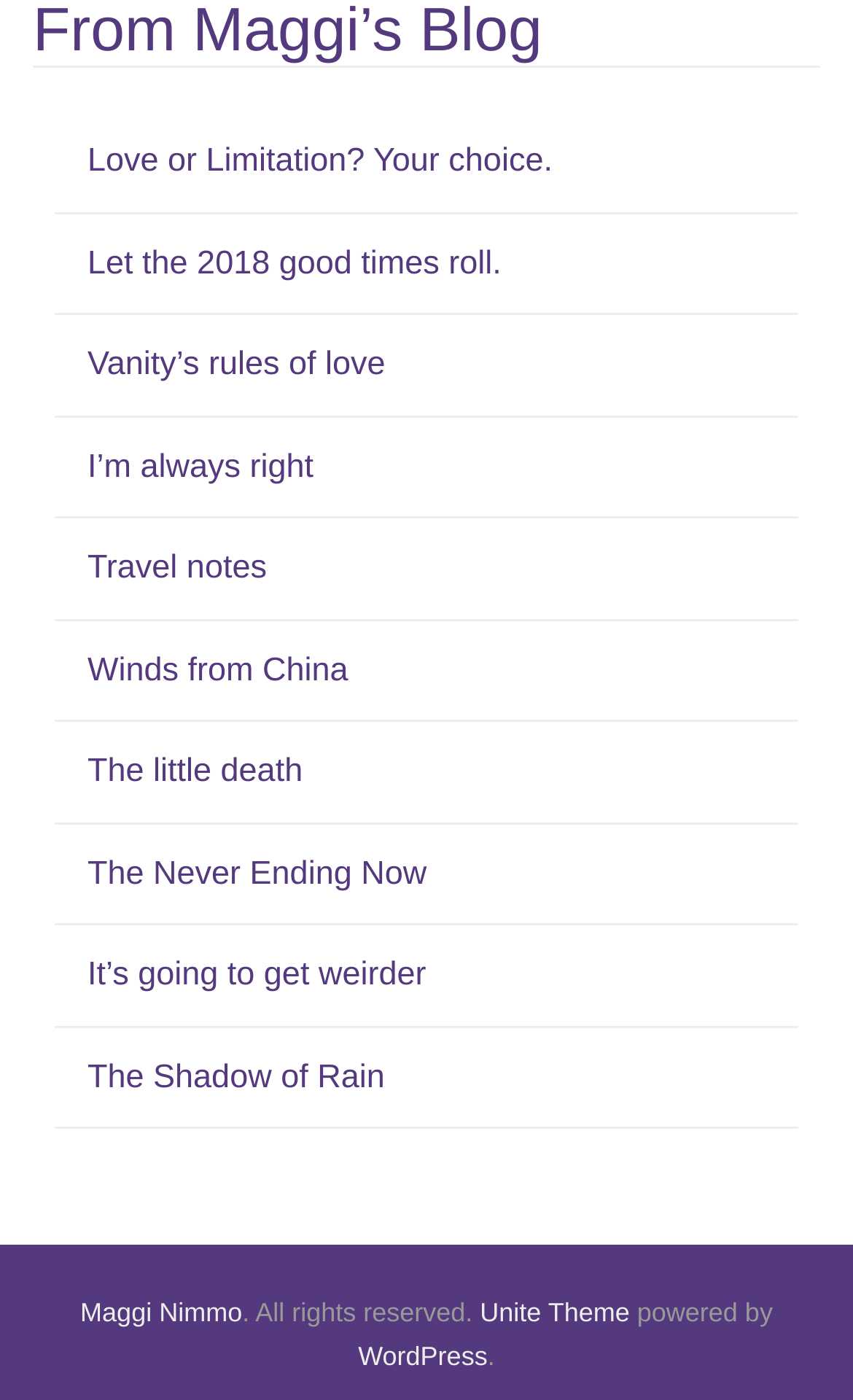Can you find the bounding box coordinates for the element that needs to be clicked to execute this instruction: "view Foreclosure Listings"? The coordinates should be given as four float numbers between 0 and 1, i.e., [left, top, right, bottom].

None